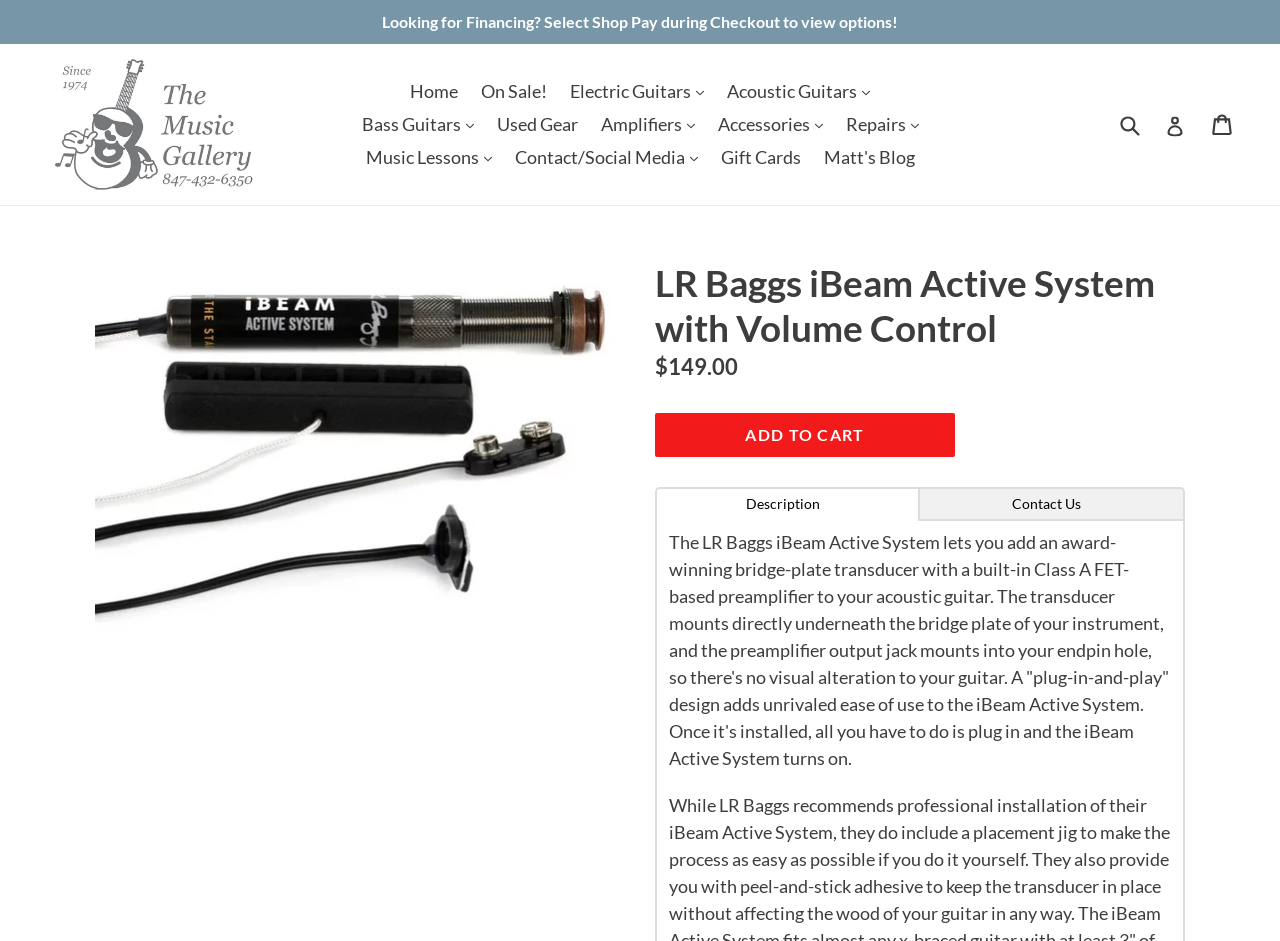What is the main title displayed on this webpage?

LR Baggs iBeam Active System with Volume Control